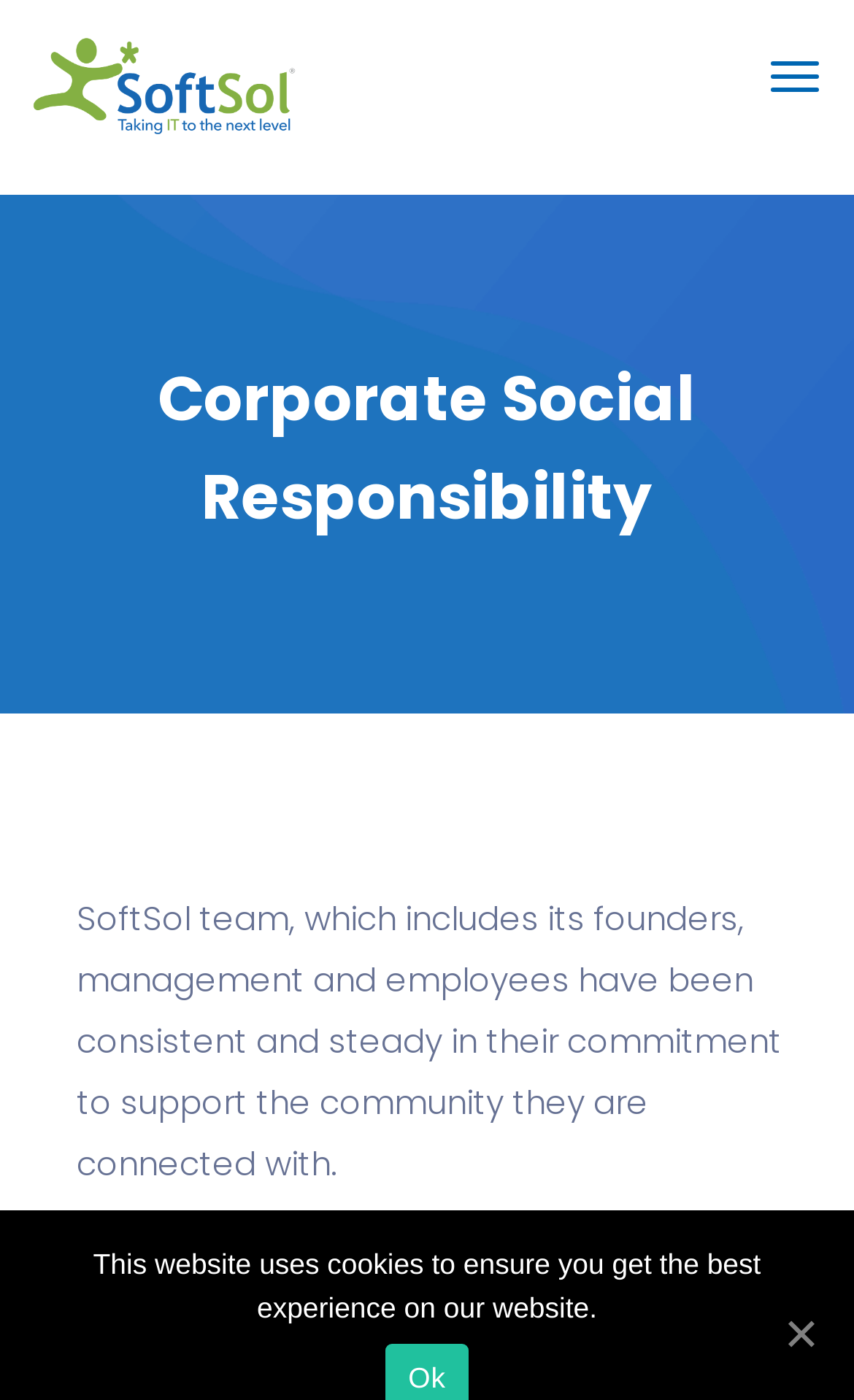Please answer the following question using a single word or phrase: 
What is the main topic of the webpage?

Corporate Social Responsibility